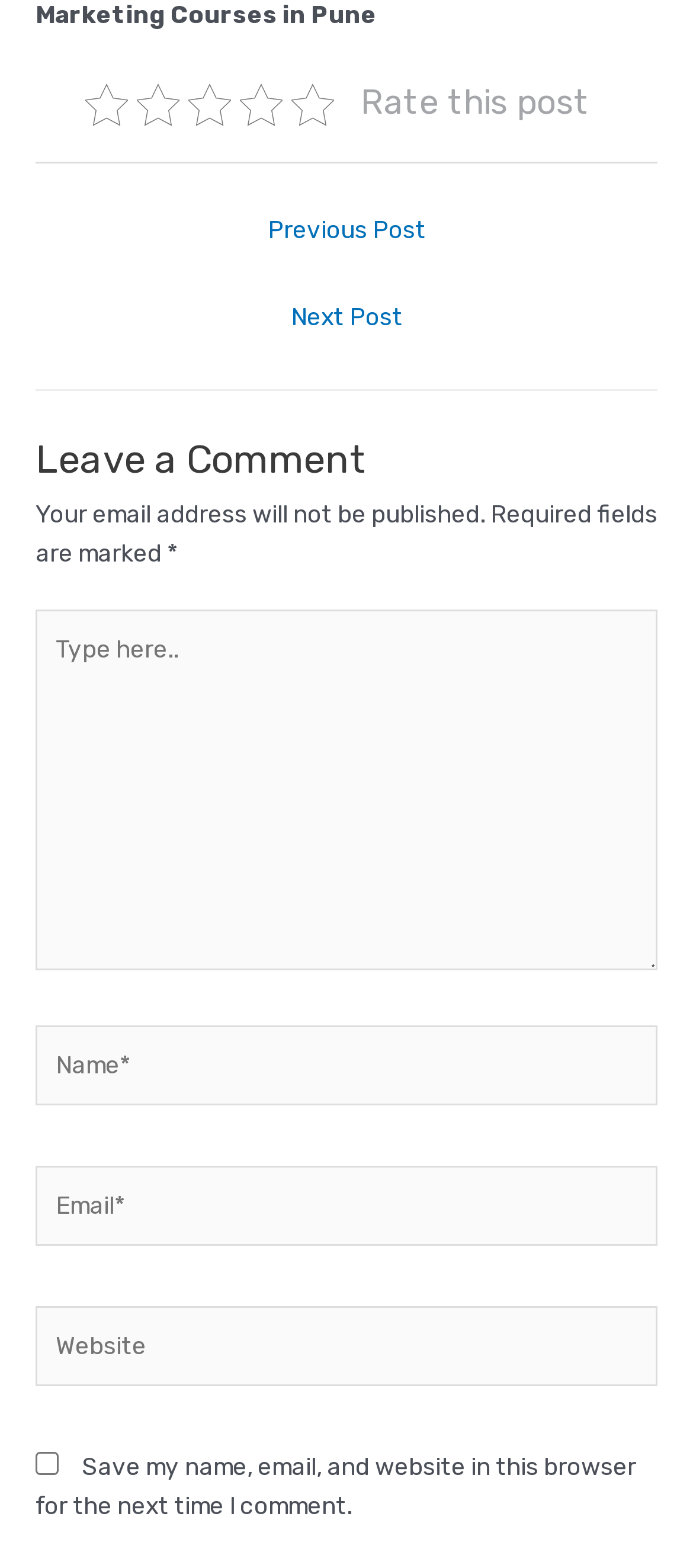What is the purpose of the checkbox at the bottom?
Refer to the image and provide a one-word or short phrase answer.

To save user data